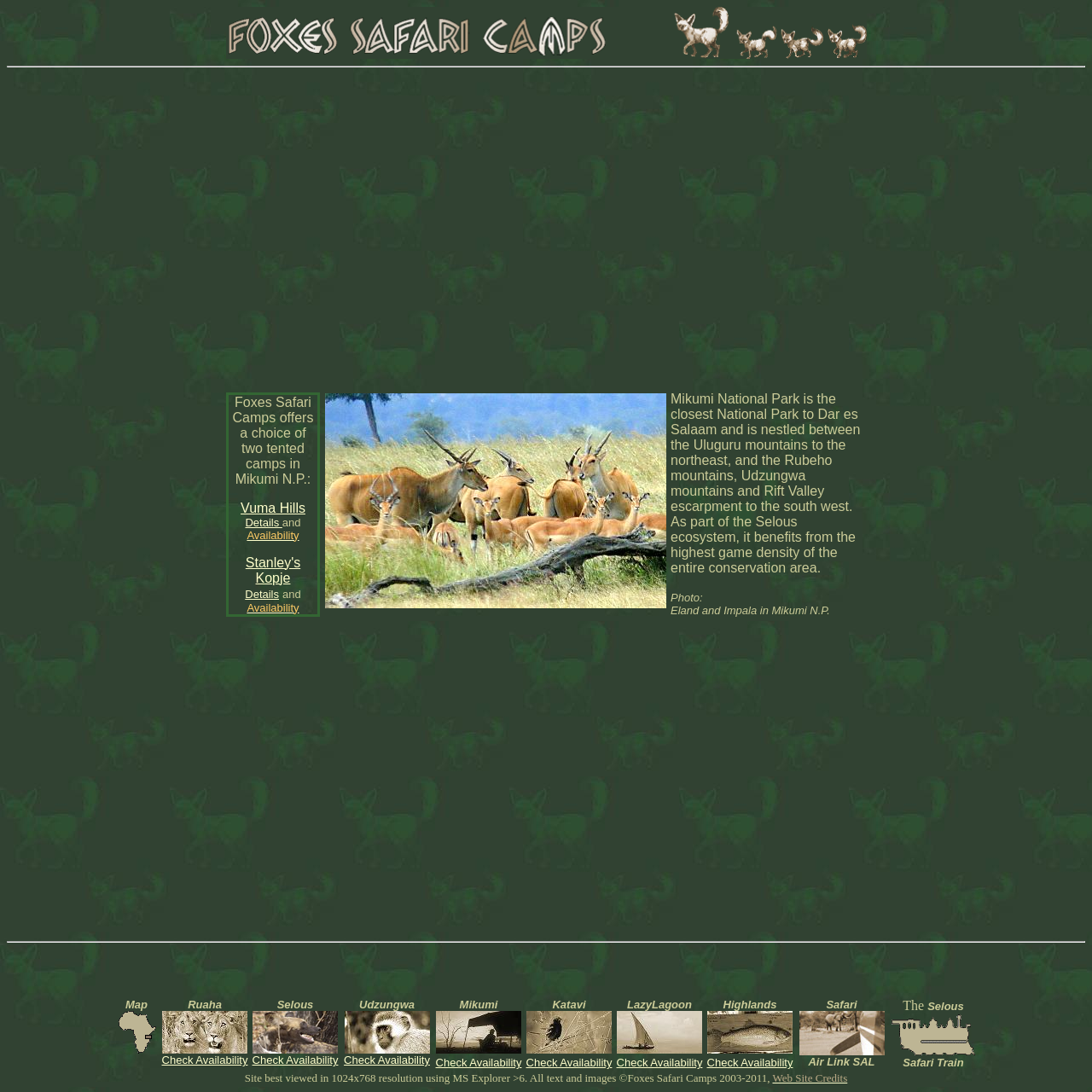Please determine the bounding box coordinates for the element that should be clicked to follow these instructions: "Check Availability in Mikumi".

[0.399, 0.967, 0.478, 0.979]